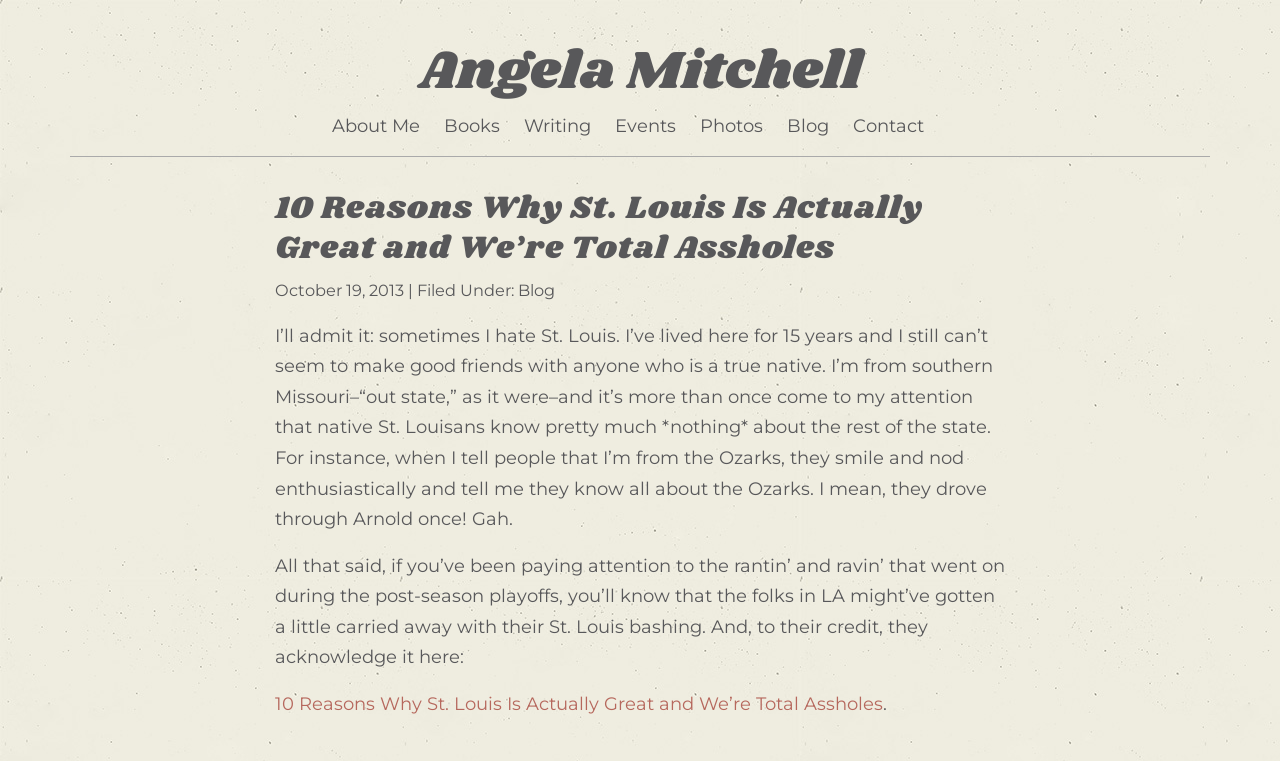Identify the bounding box for the given UI element using the description provided. Coordinates should be in the format (top-left x, top-left y, bottom-right x, bottom-right y) and must be between 0 and 1. Here is the description: Angela Mitchell

[0.327, 0.043, 0.673, 0.146]